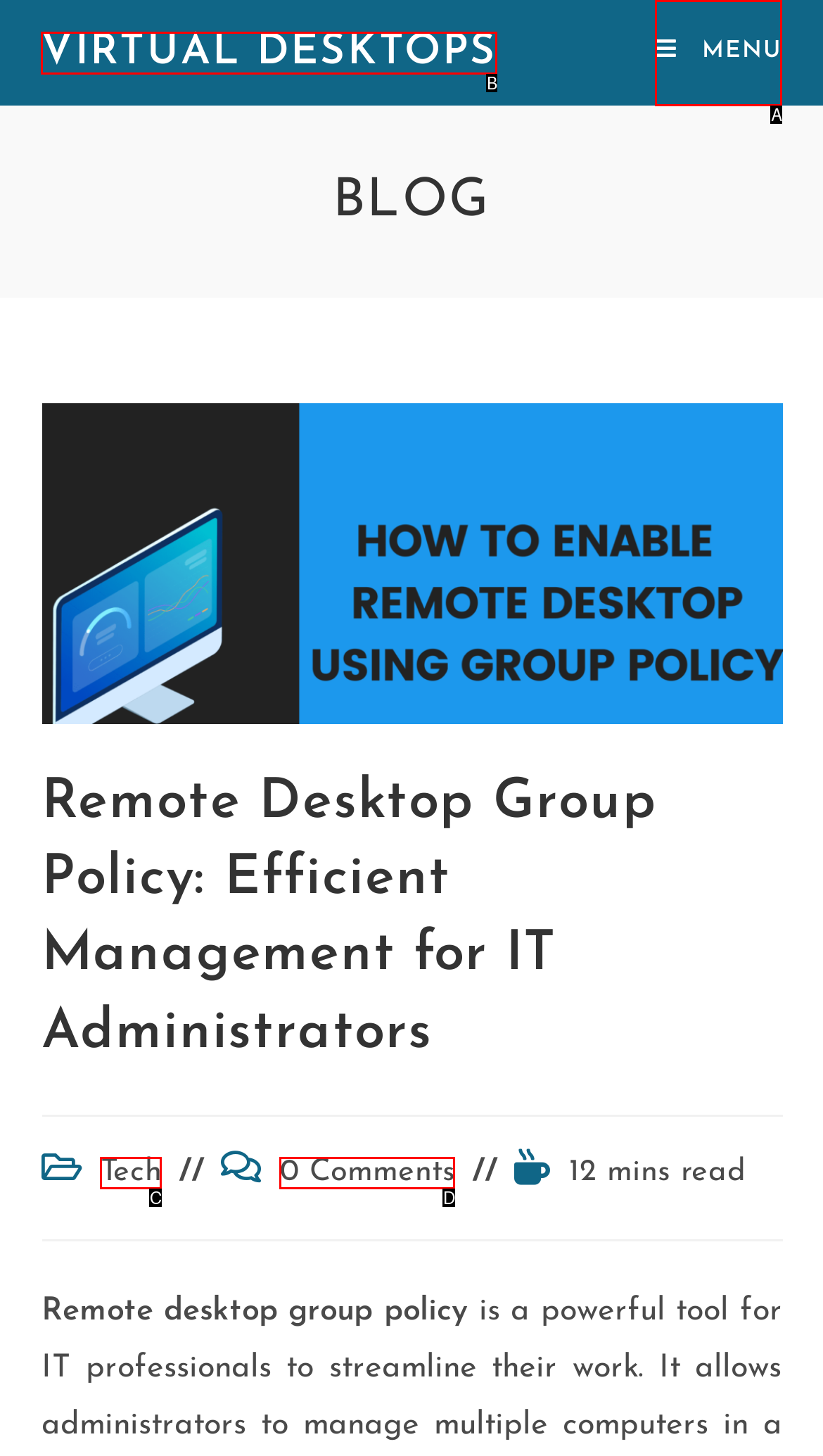Please identify the UI element that matches the description: Tech
Respond with the letter of the correct option.

C